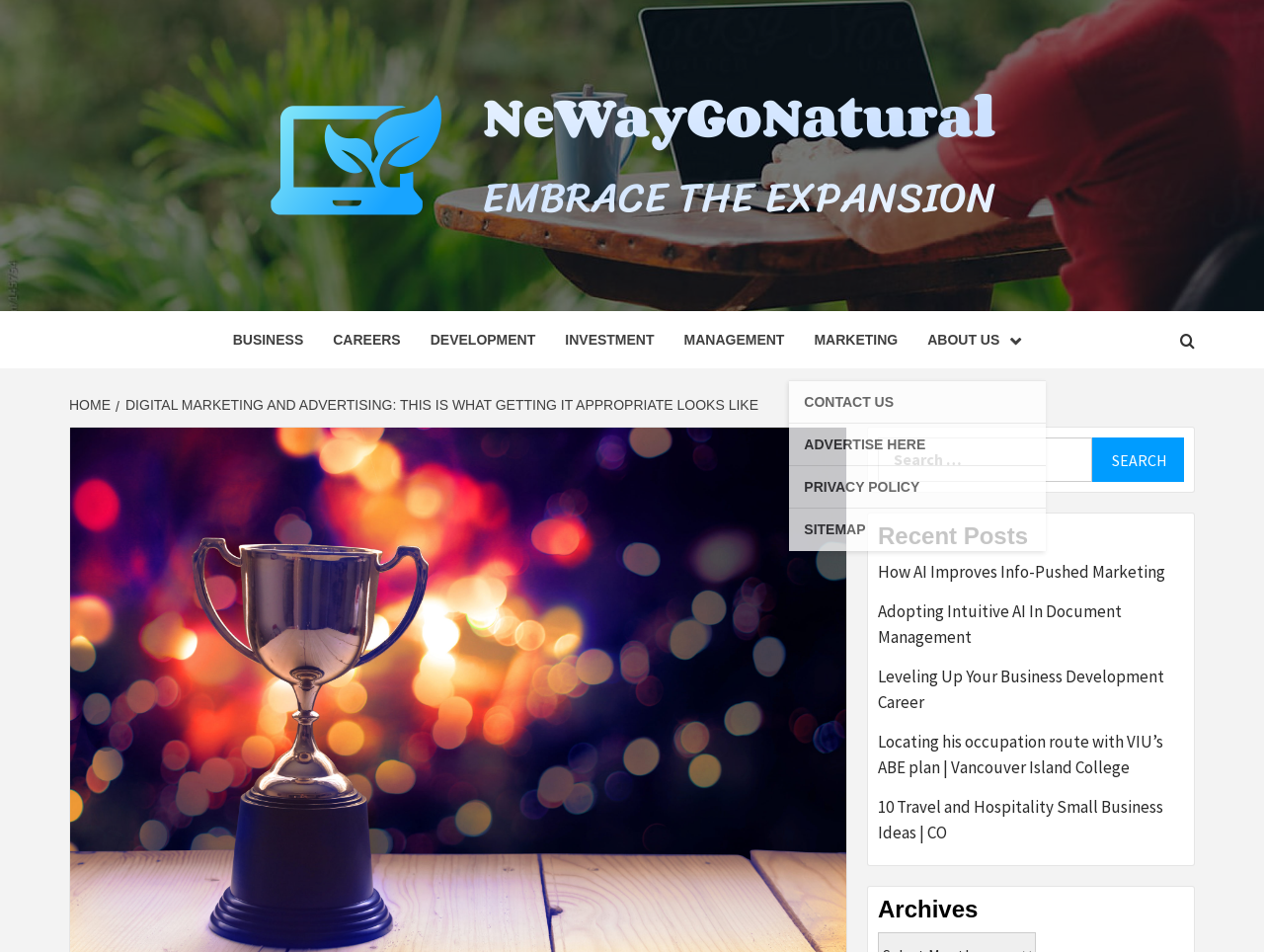How many recent posts are listed? Refer to the image and provide a one-word or short phrase answer.

5